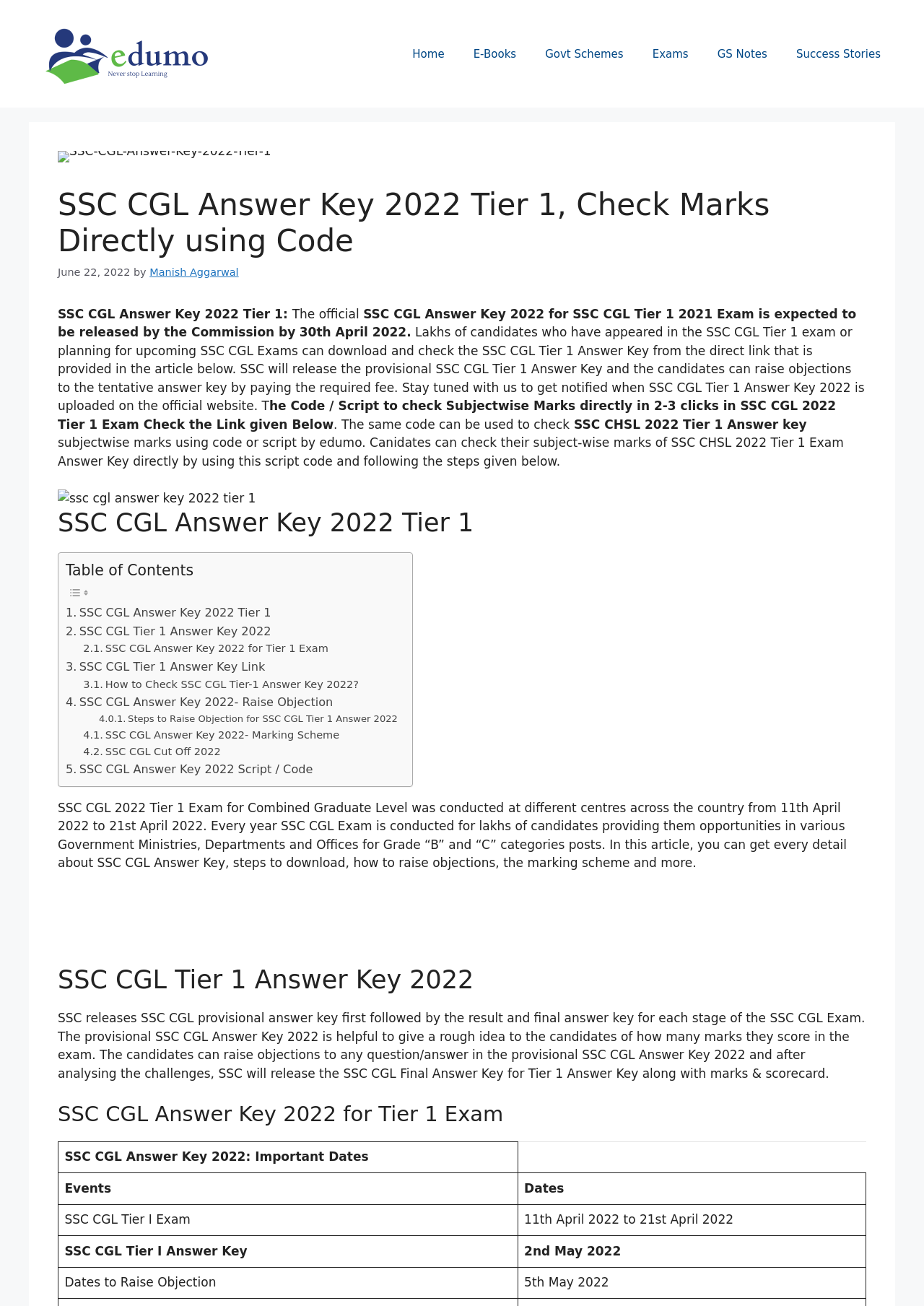What is the duration of the SSC CGL Tier 1 Exam?
Based on the image, give a one-word or short phrase answer.

11th April 2022 to 21st April 2022